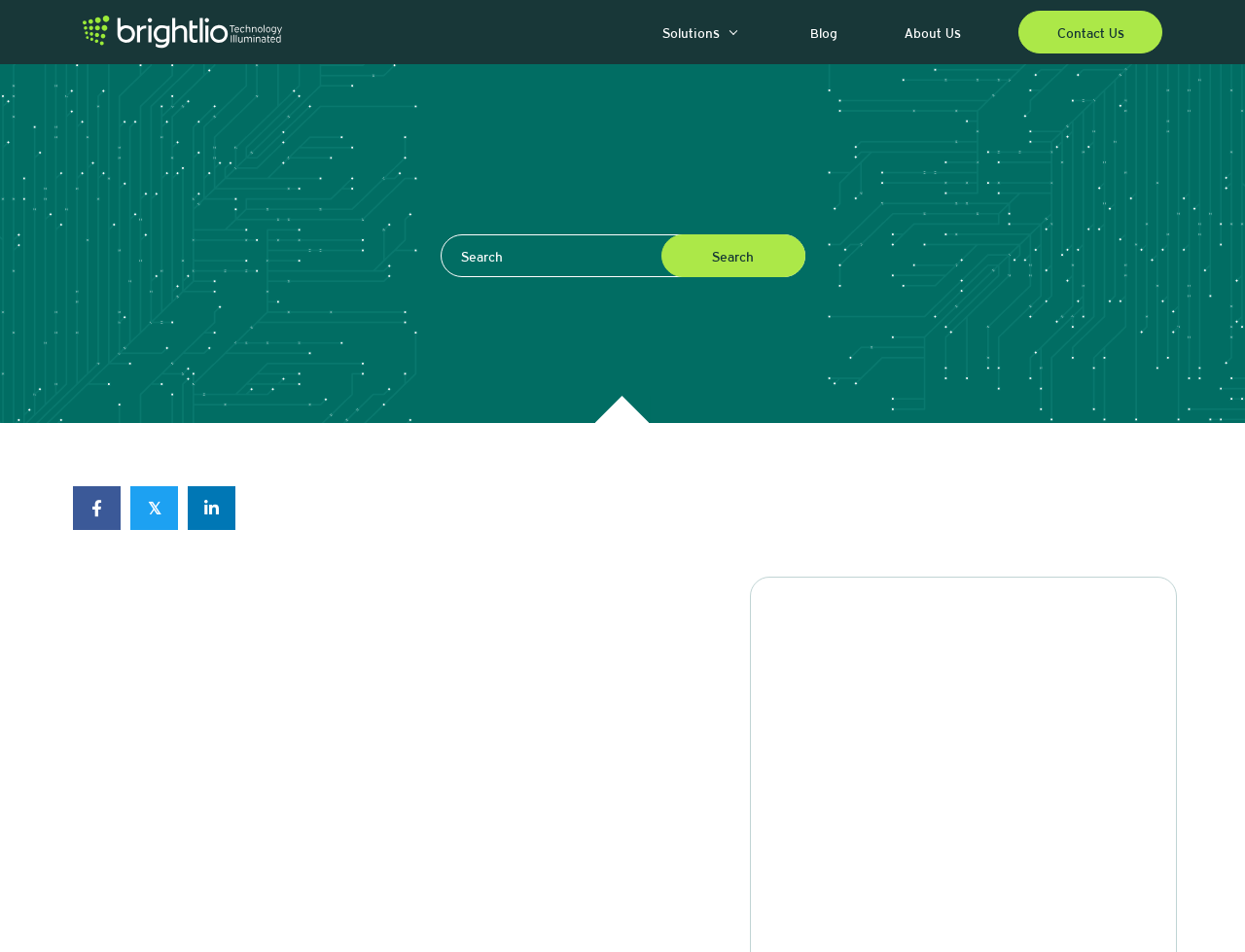From the image, can you give a detailed response to the question below:
What is the date of the first recent post?

The date of the first recent post is JUNE 6, 2024, which can be found below the title of the post 'Southern California Colocation: An Overview of the Region’s Data Center Advantages'.